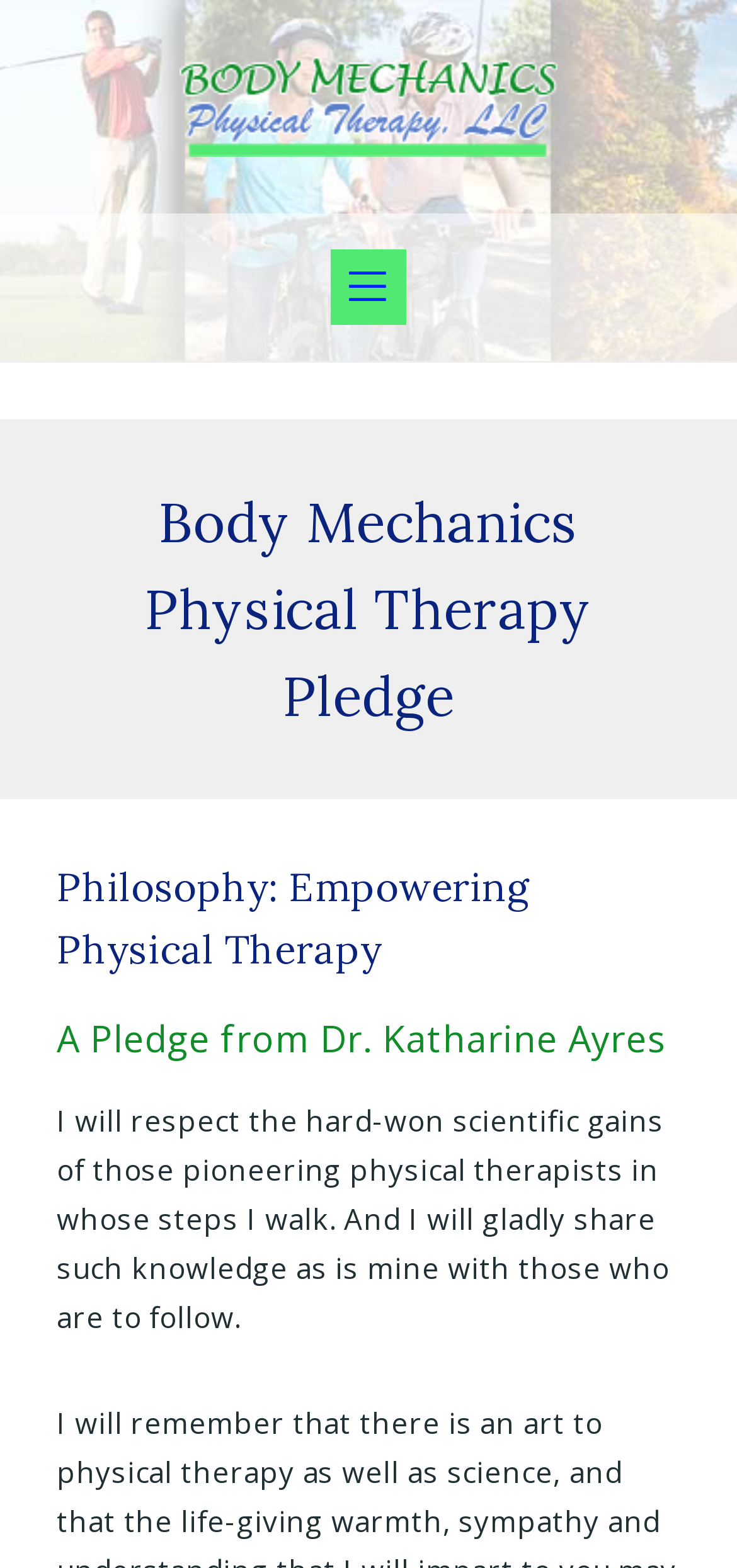Please reply to the following question using a single word or phrase: 
What is the philosophy of the physical therapy practice?

Empowering Physical Therapy